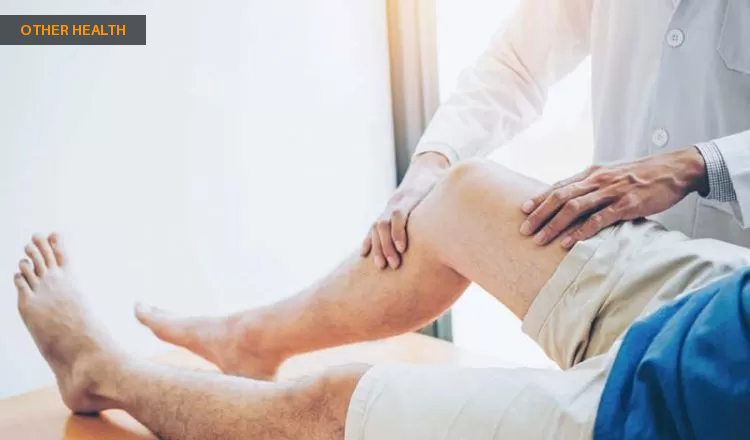Create an extensive and detailed description of the image.

In this image, a healthcare professional is seen examining the leg of a patient, indicating a focus on orthopedic or vascular health. The setting features bright, natural lighting that enhances the atmosphere of care and attentiveness. The doctor, dressed in a white coat, gently holds the patient’s knee, likely assessing mobility or tenderness, suggesting a preliminary medical examination. The patient appears relaxed, indicating a supportive and professional environment. This dynamic reflects the importance of personalized healthcare, particularly in the realm of vascular and orthopedic specializations. The image is framed by the "OTHER HEALTH" header, connecting it to broader healthcare topics.